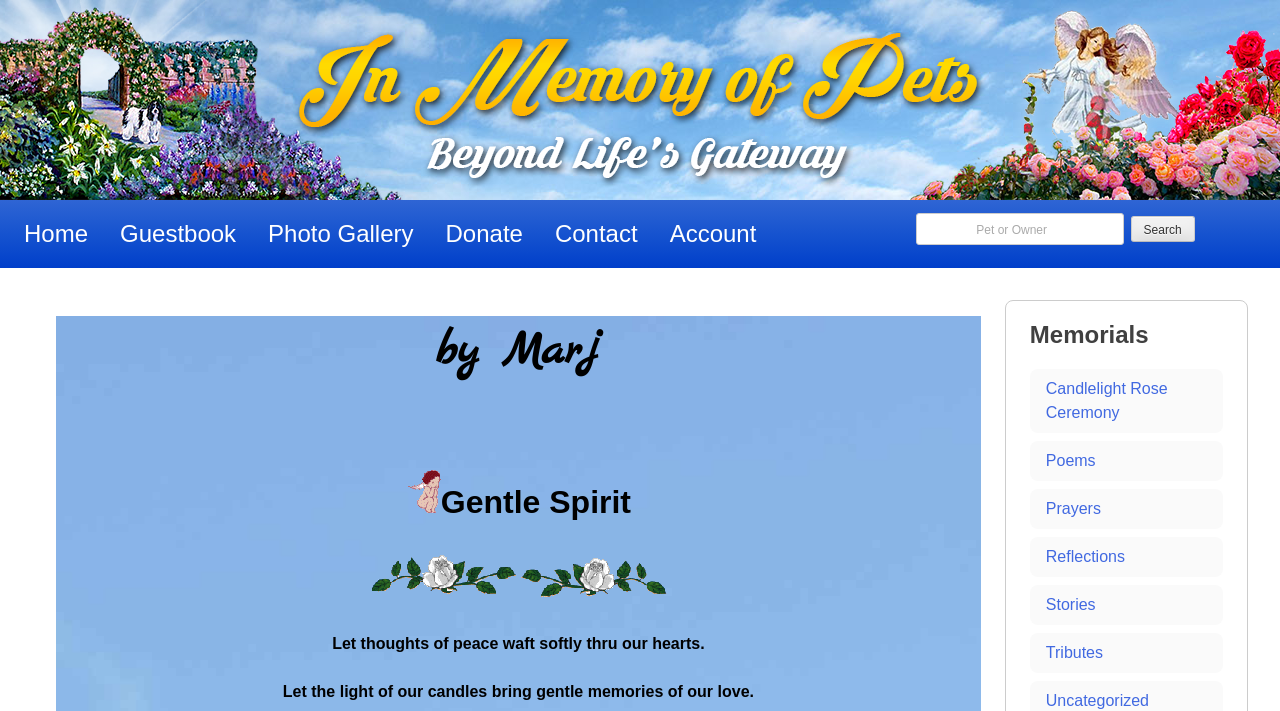Please specify the bounding box coordinates of the clickable region necessary for completing the following instruction: "search for something". The coordinates must consist of four float numbers between 0 and 1, i.e., [left, top, right, bottom].

[0.716, 0.293, 0.994, 0.345]